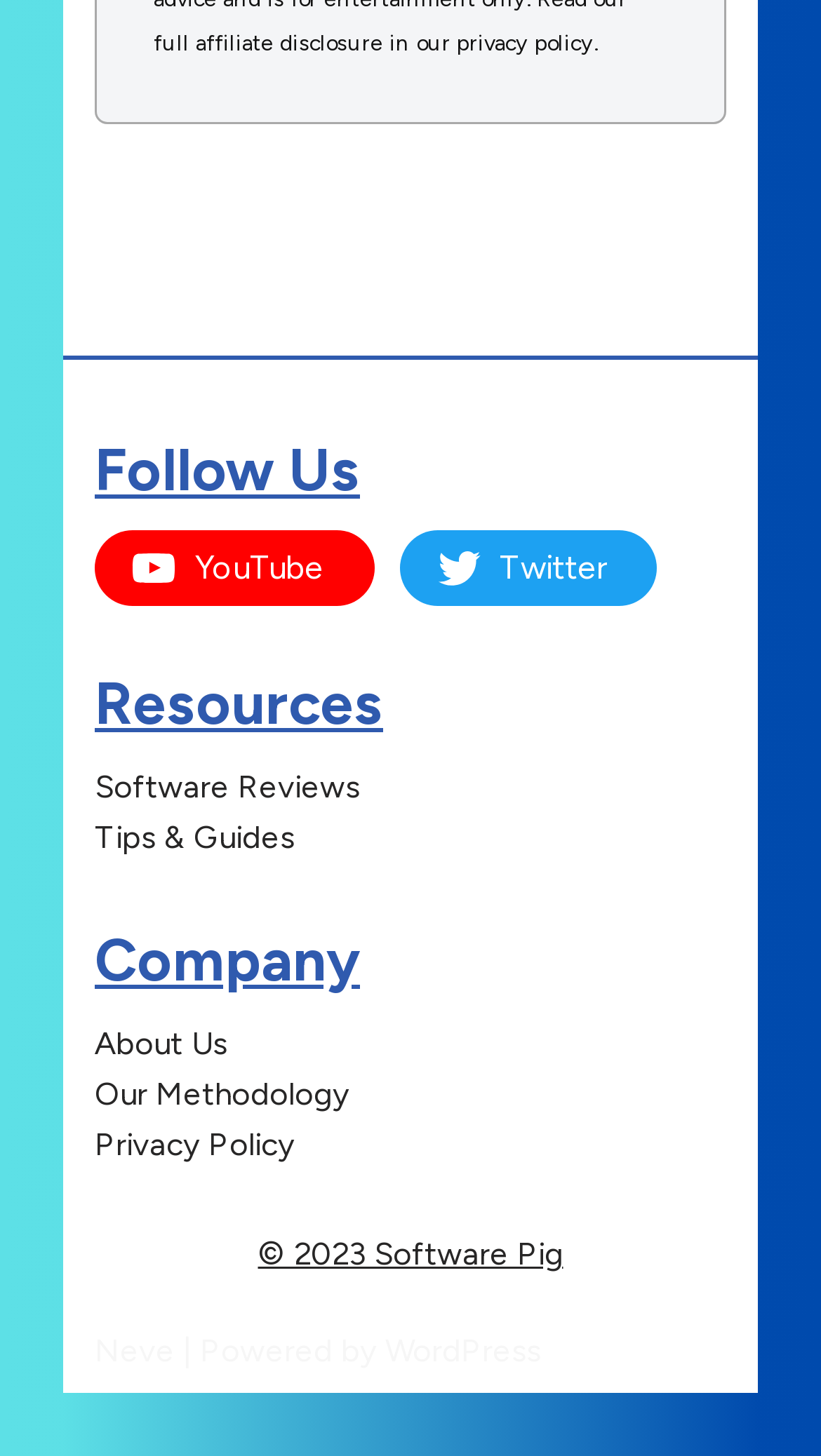What social media platforms can you follow the company on?
Look at the image and respond with a one-word or short-phrase answer.

YouTube, Twitter